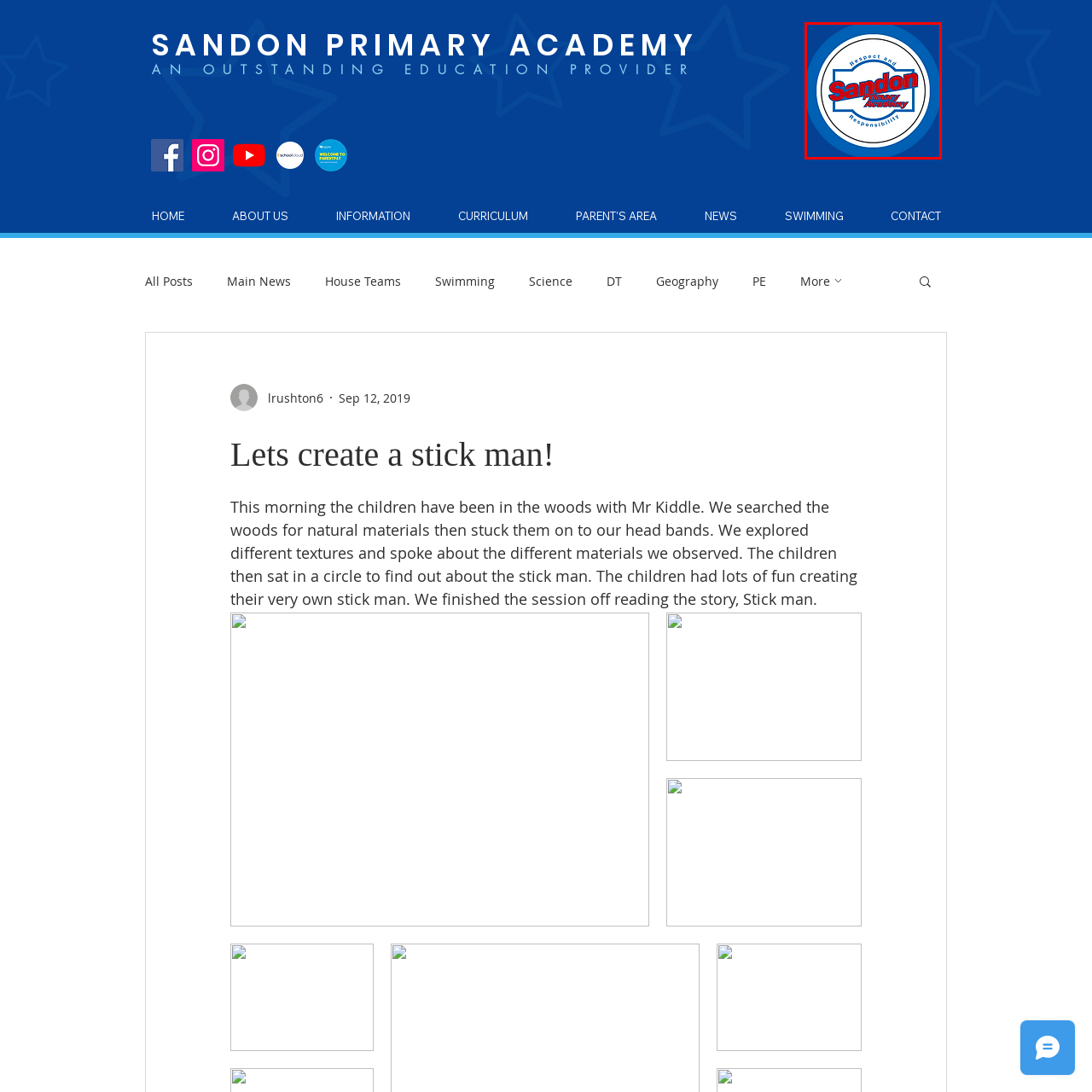Create a thorough description of the image portion outlined in red.

This image features the logo of Sandon Primary Academy, prominently displayed within a circular design. The logo is characterized by vibrant red text reading "Sandon" at the center, with "Primary Academy" appearing underneath in a smaller font. The outer circle showcases a blue background, and the words "Respect and Responsibility" are inscribed around the top and bottom edges. This logo encapsulates the school's core values while promoting its identity as a nurturing educational institution.